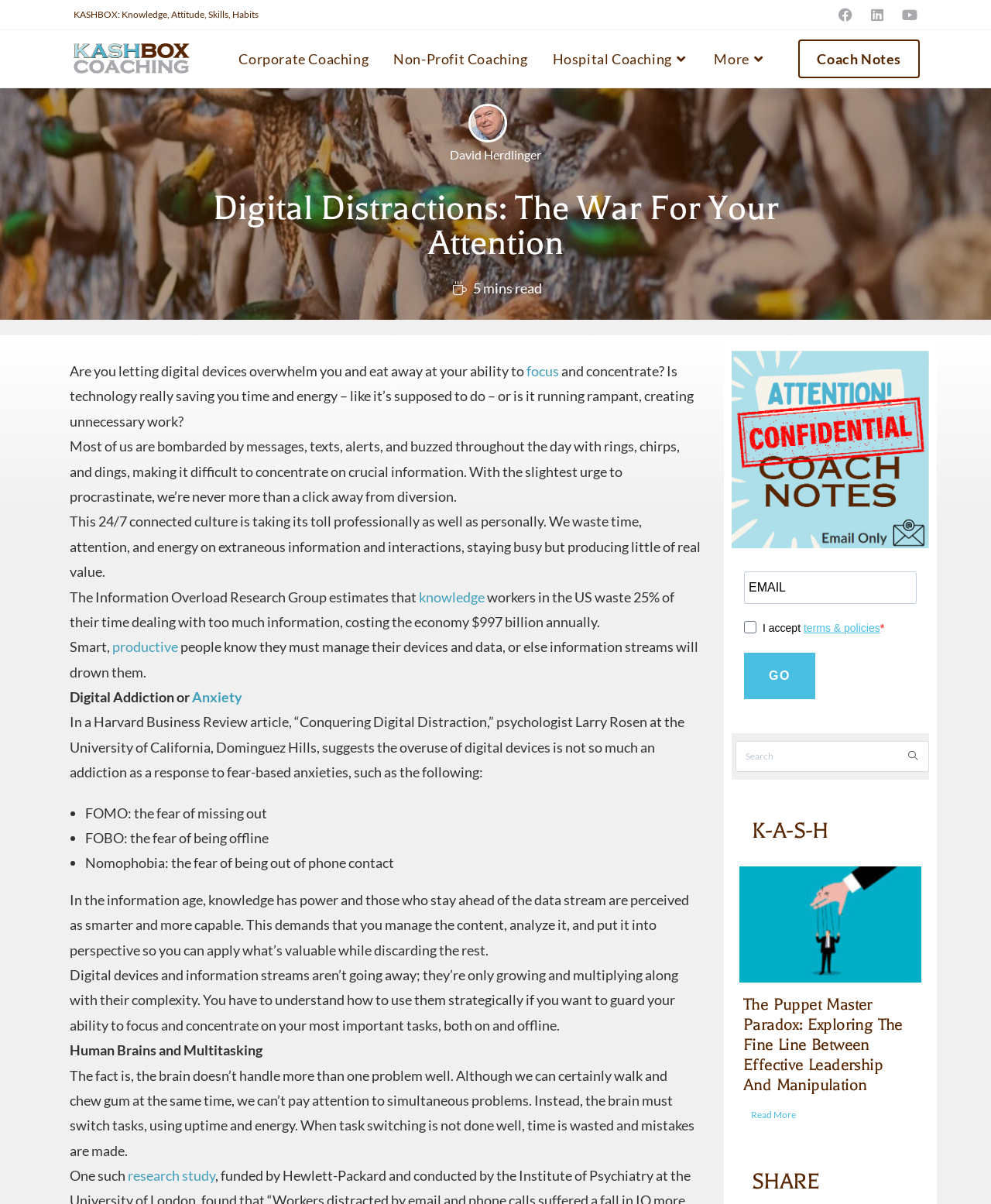Illustrate the webpage thoroughly, mentioning all important details.

This webpage is about digital distractions and their impact on our ability to focus and concentrate. At the top, there is a header with the title "Digital Distractions: The War for Your Attention" and a subtitle "KASHBOX: Knowledge, Attitude, Skills, Habits". Below the header, there are social links to Facebook, LinkedIn, and Youtube.

On the left side, there is a menu with links to different coaching services, including Corporate Coaching, Non-Profit Coaching, and Hospital Coaching. Below the menu, there is a section with a heading "Digital Distractions: The War For Your Attention" and a subheading "Are you letting digital devices overwhelm you and eat away at your ability to focus and concentrate?"

The main content of the webpage is a long article that discusses the negative effects of digital distractions on our productivity and well-being. The article is divided into several sections, each with a heading and a few paragraphs of text. The sections cover topics such as the impact of digital distractions on our ability to concentrate, the fear of missing out (FOMO), and the importance of managing digital devices strategically.

Throughout the article, there are links to related topics, such as knowledge, anxiety, and research studies. There are also several images, including a sign-up form for Coach Notes and a search bar at the bottom of the page.

On the right side, there is a section with a heading "K-A-S-H" and a search bar. Below the search bar, there is an article with a heading "The Puppet Master Paradox: Exploring The Fine Line Between Effective Leadership And Manipulation" and a link to read more.

At the bottom of the page, there is a section with a heading "SHARE" and social links to share the article on different platforms.